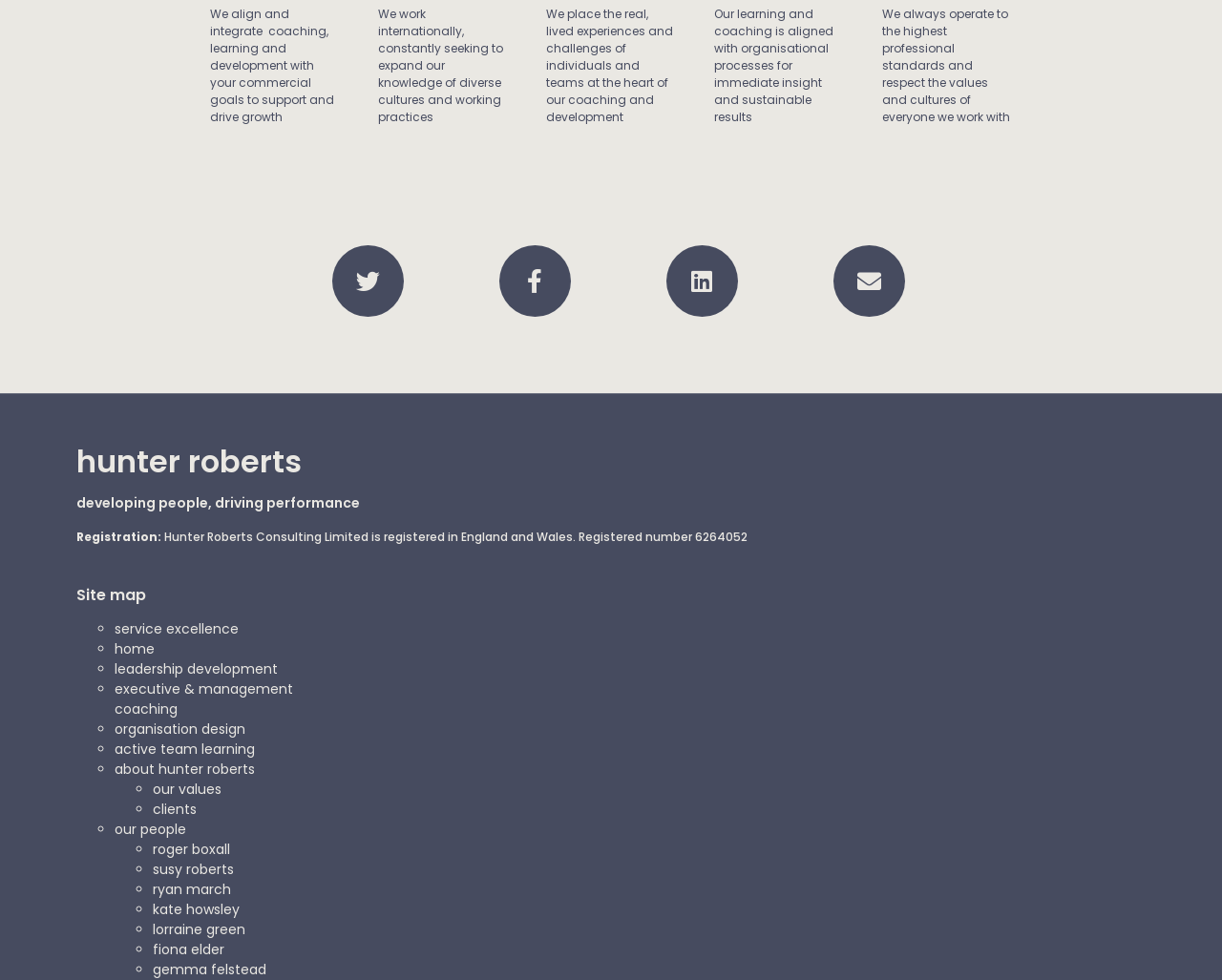Could you locate the bounding box coordinates for the section that should be clicked to accomplish this task: "Contact us".

[0.682, 0.25, 0.74, 0.323]